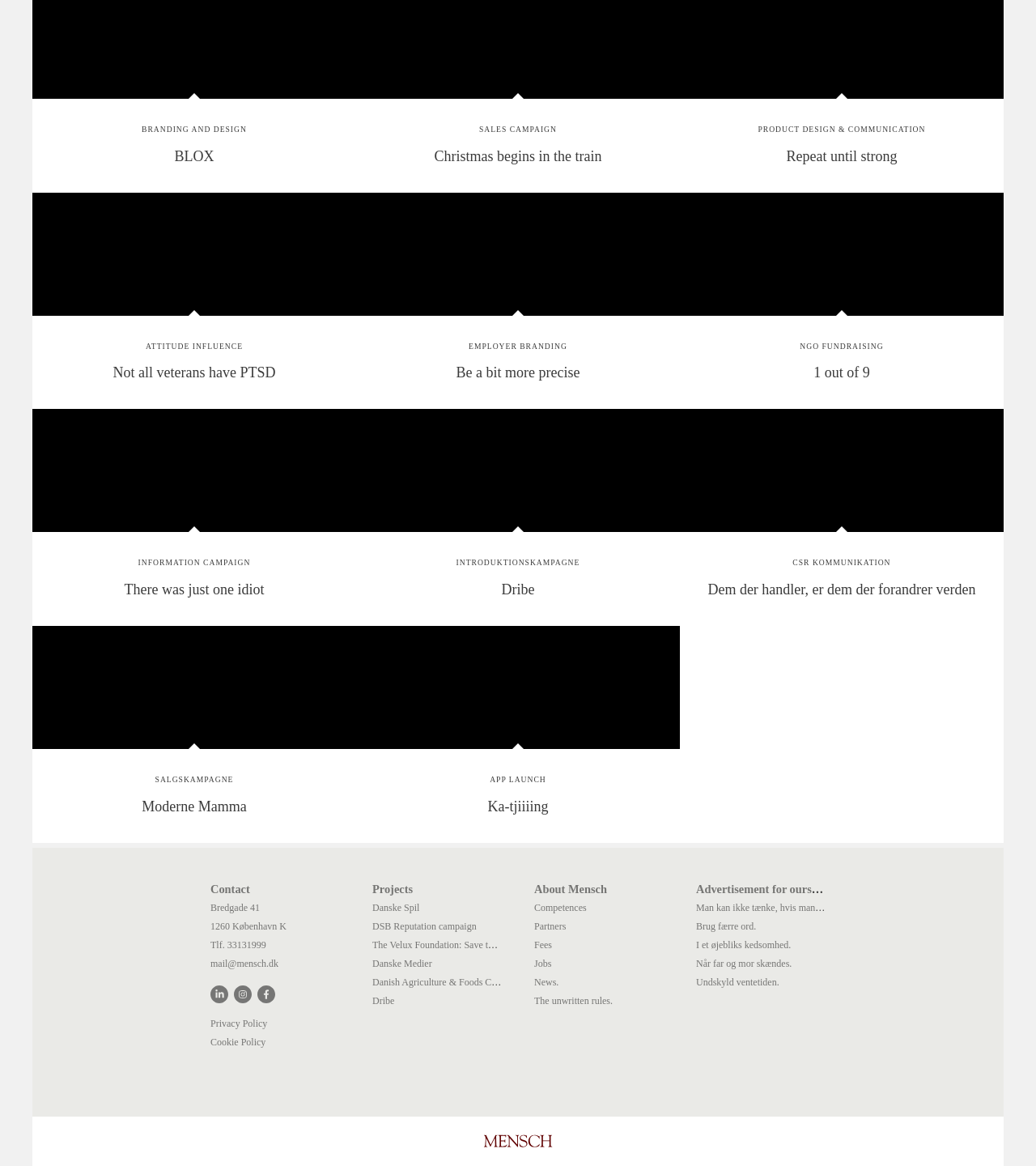What is the phone number of the company?
Look at the screenshot and respond with one word or a short phrase.

33131999